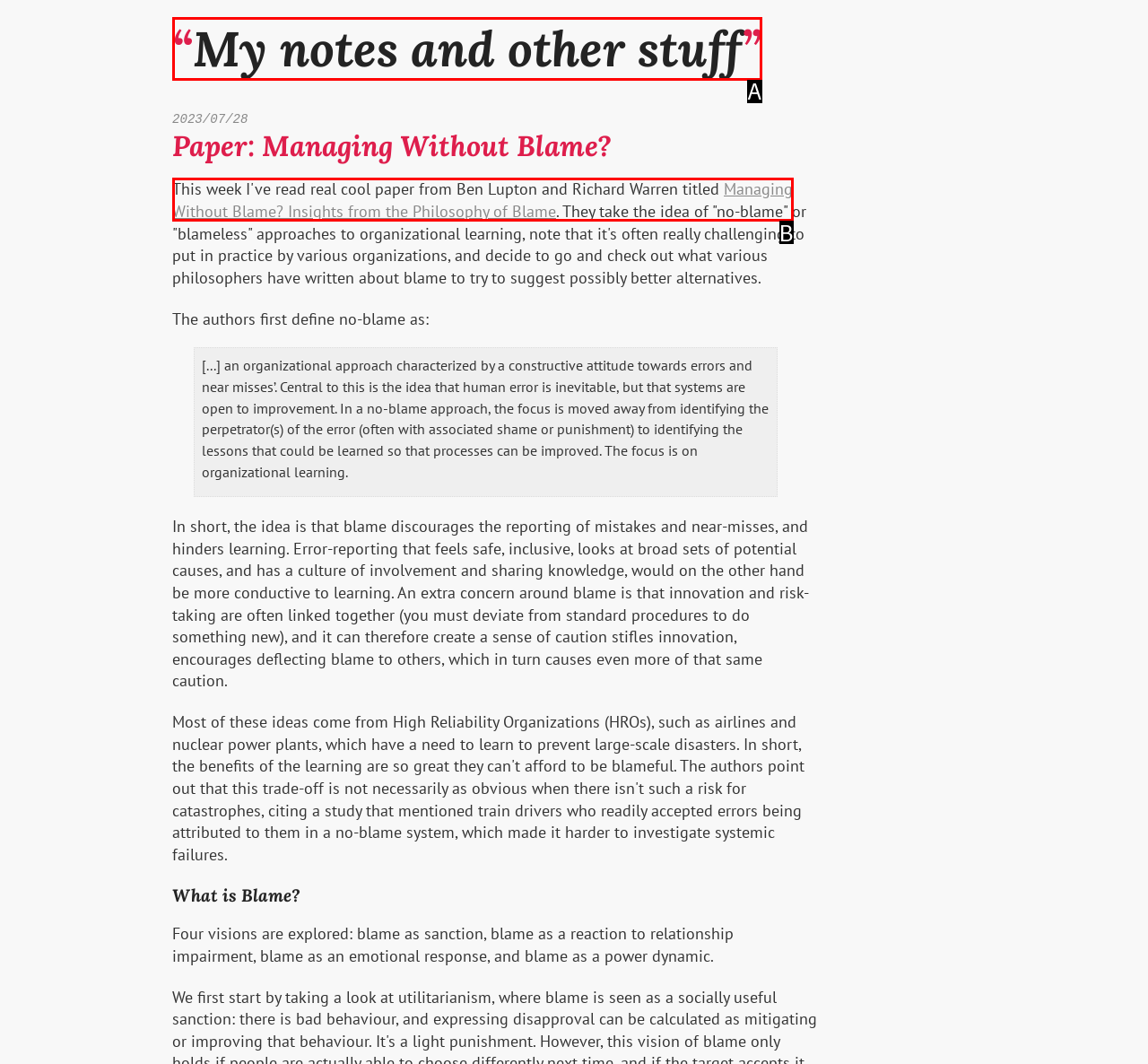Using the element description: “My notes and other stuff”, select the HTML element that matches best. Answer with the letter of your choice.

A